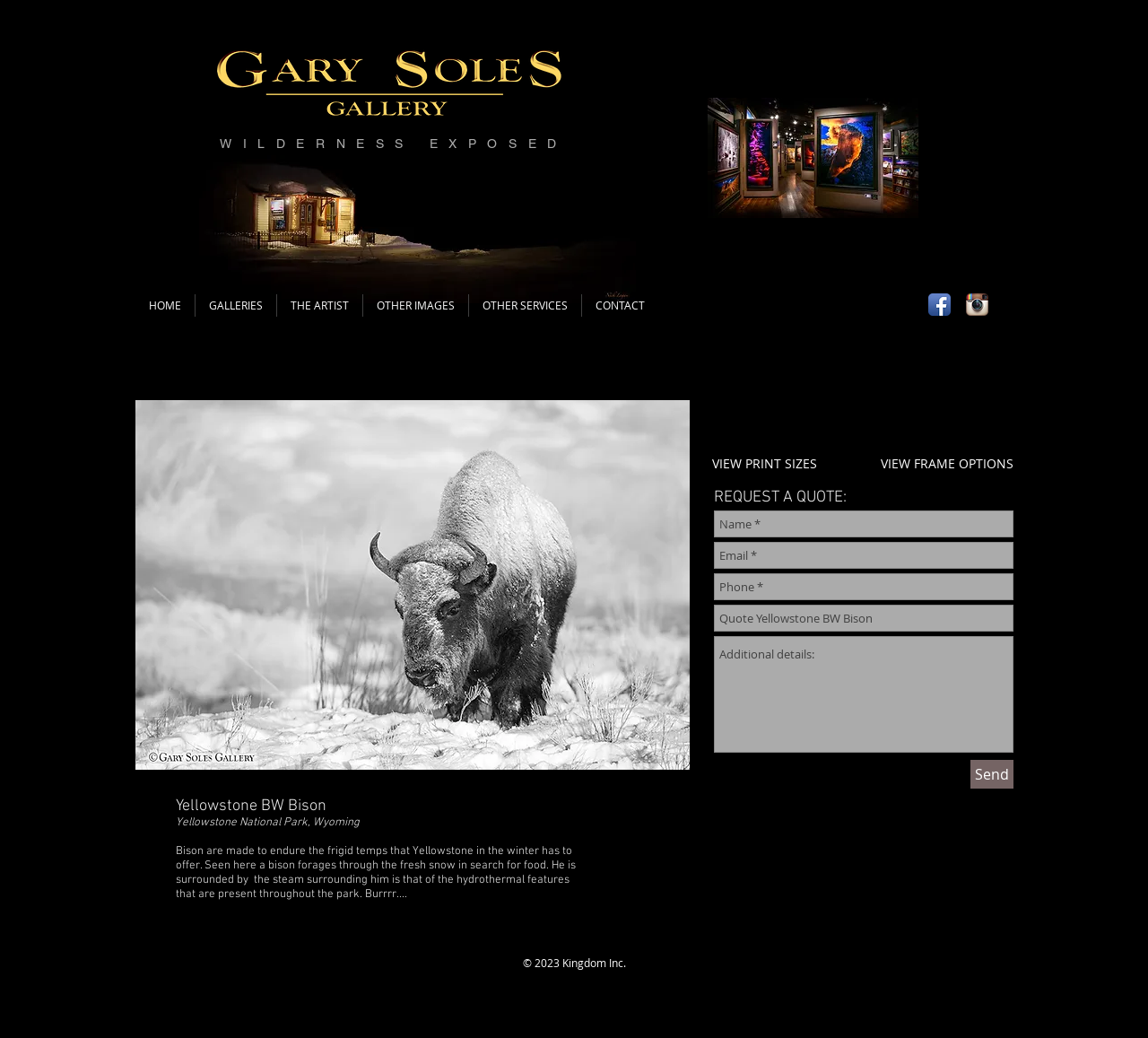Please respond to the question with a concise word or phrase:
What is the subject of the main image?

Bison